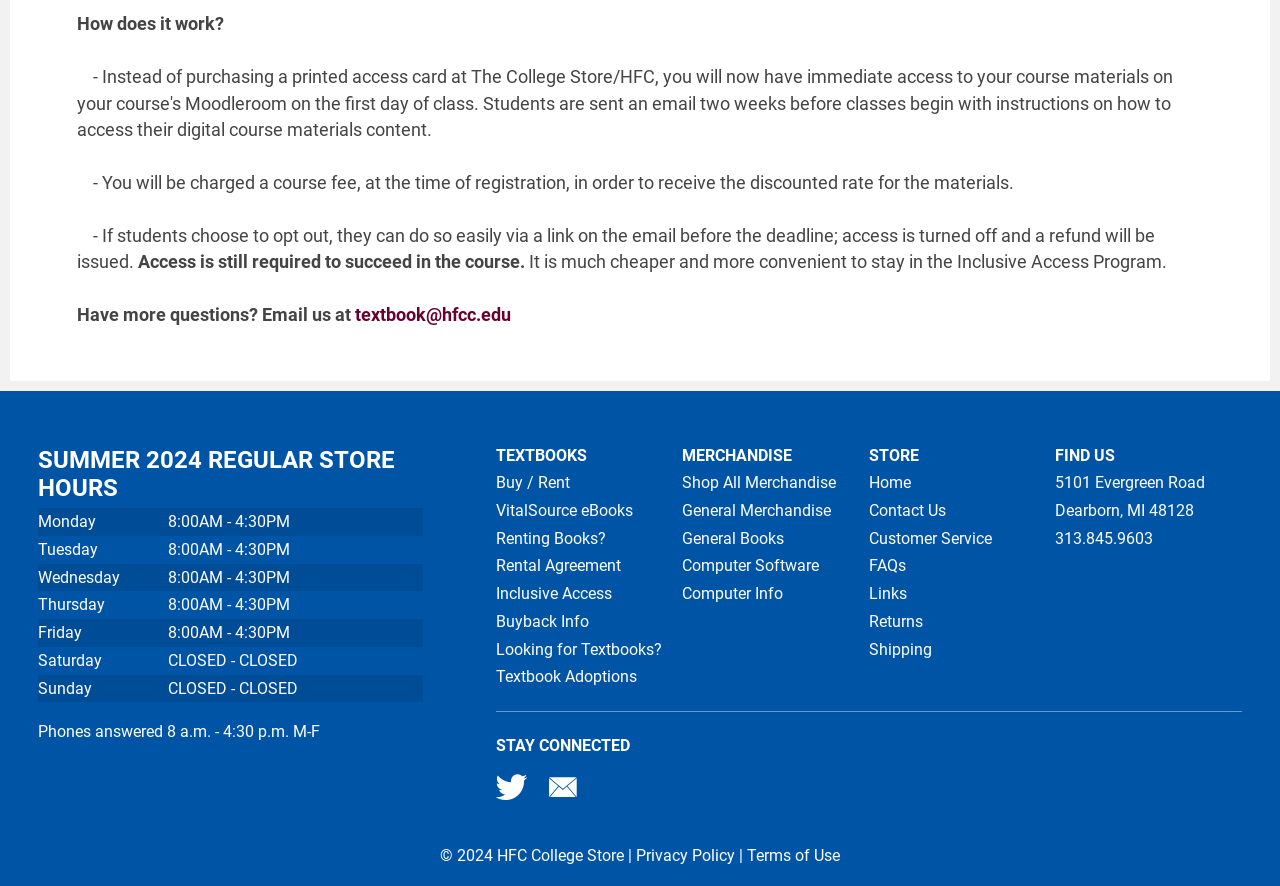Identify the bounding box for the UI element specified in this description: "February 2, 2023". The coordinates must be four float numbers between 0 and 1, formatted as [left, top, right, bottom].

None